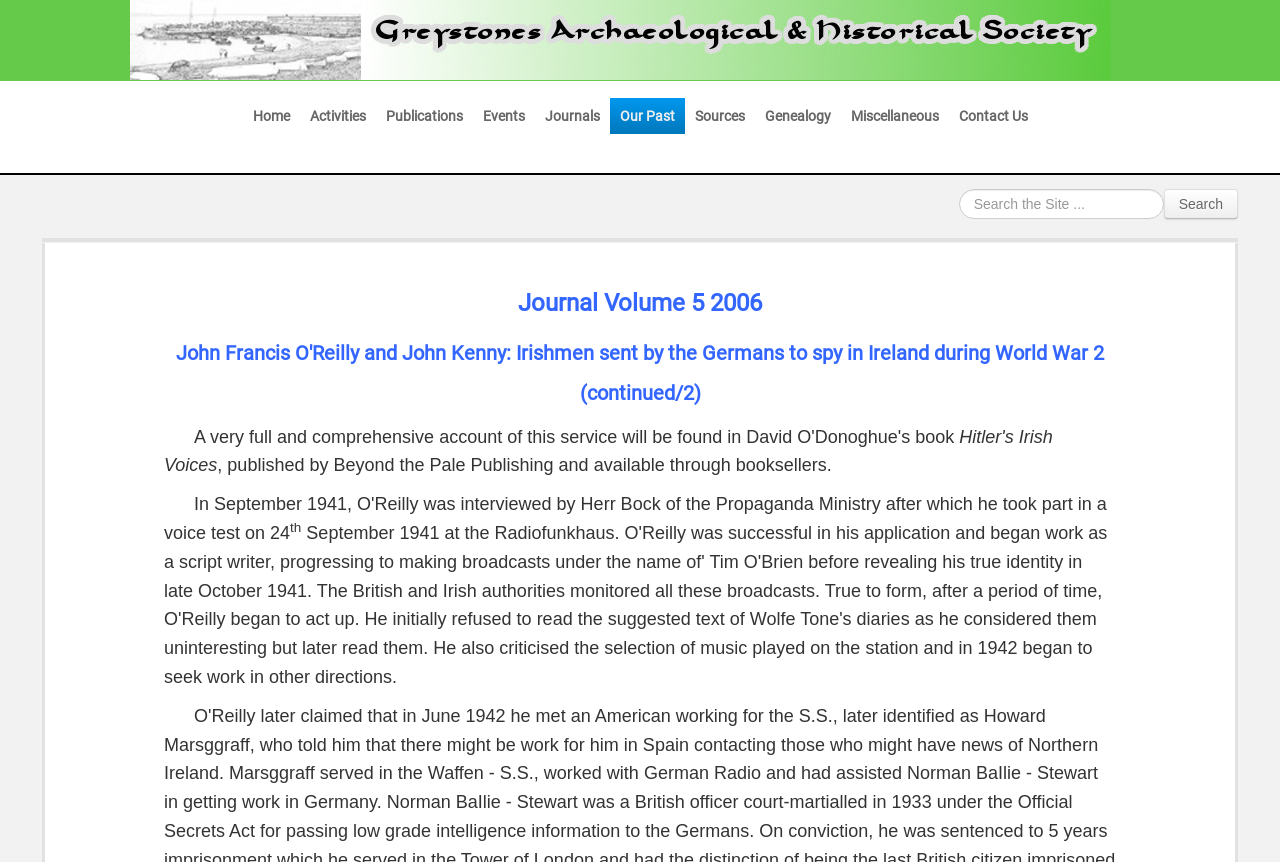Pinpoint the bounding box coordinates of the area that must be clicked to complete this instruction: "view journal volume 5".

[0.128, 0.328, 0.872, 0.374]